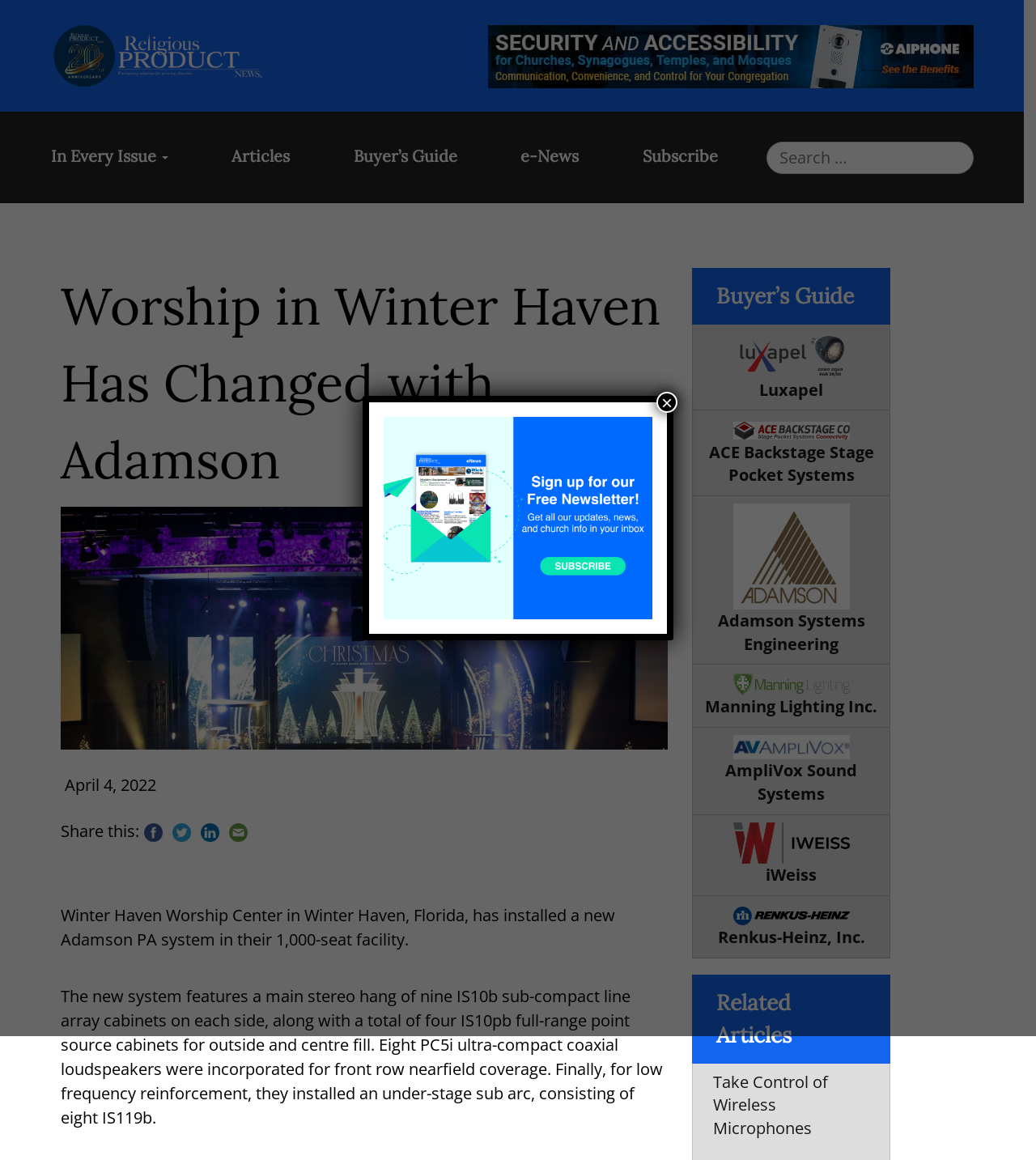Bounding box coordinates are given in the format (top-left x, top-left y, bottom-right x, bottom-right y). All values should be floating point numbers between 0 and 1. Provide the bounding box coordinate for the UI element described as: Ministry of the Month

[0.056, 0.164, 0.128, 0.24]